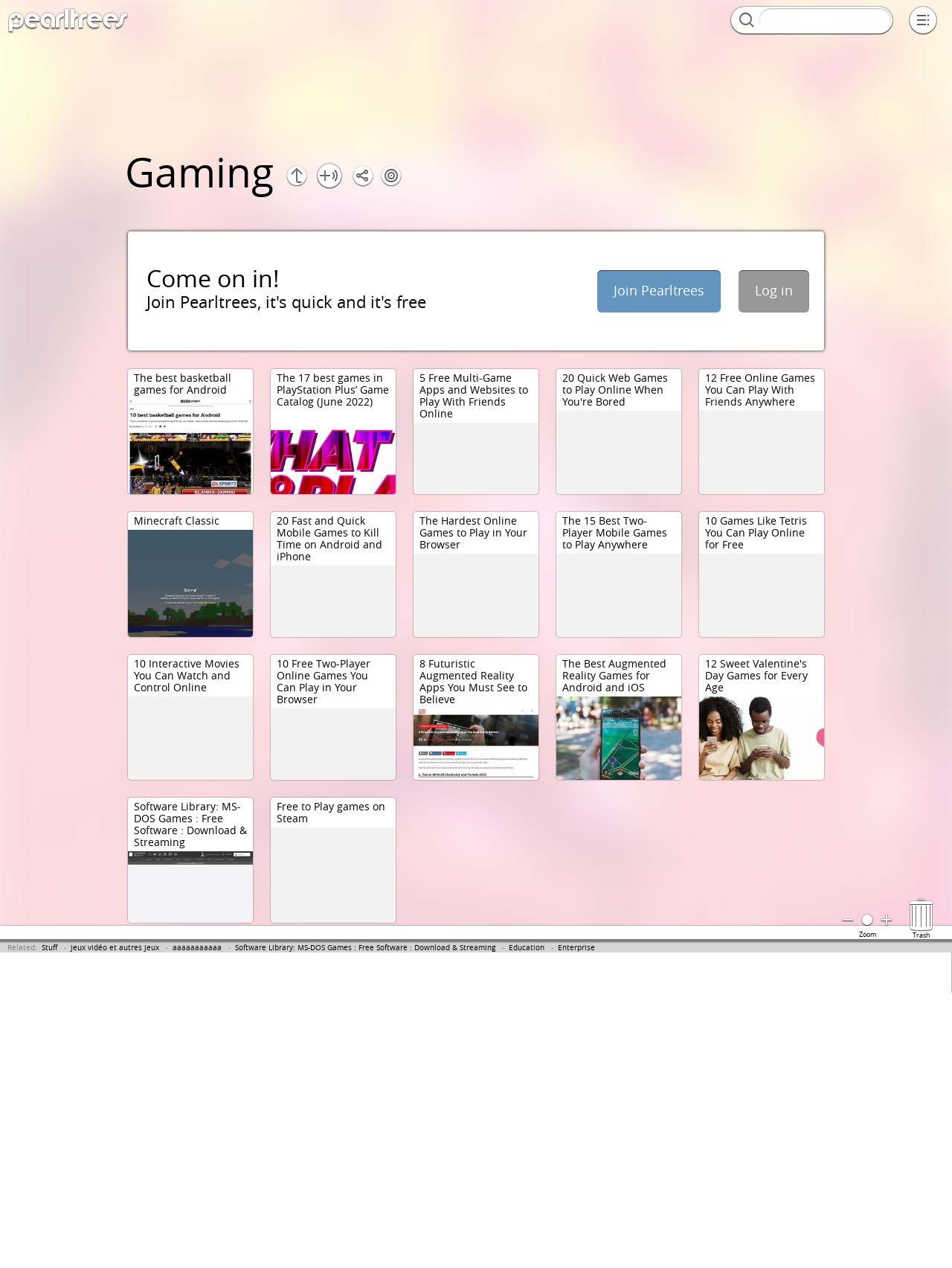Identify the bounding box for the UI element described as: "Jeux vidéo et autres jeux". Ensure the coordinates are four float numbers between 0 and 1, formatted as [left, top, right, bottom].

[0.074, 0.744, 0.167, 0.751]